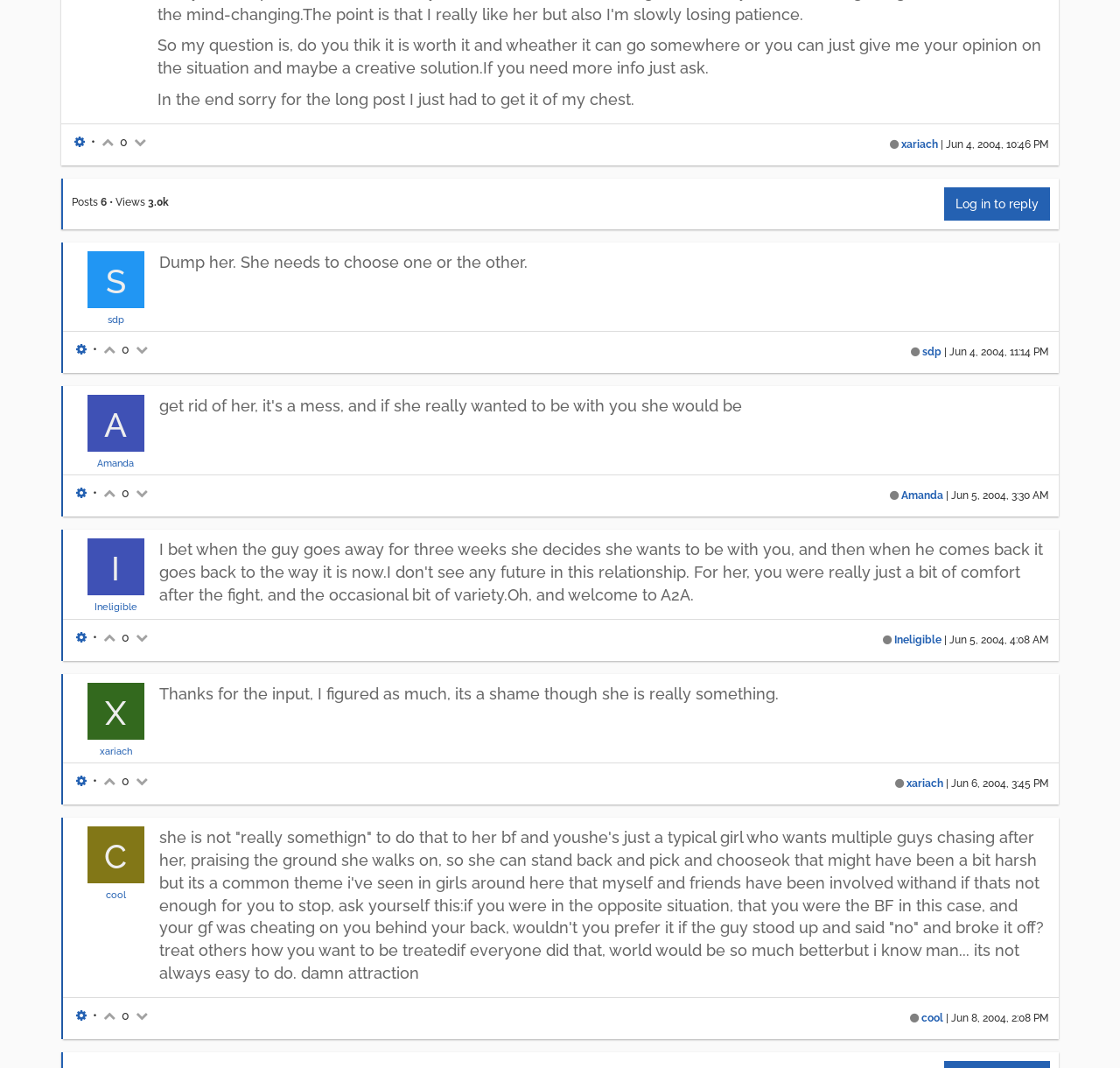Provide the bounding box coordinates in the format (top-left x, top-left y, bottom-right x, bottom-right y). All values are floating point numbers between 0 and 1. Determine the bounding box coordinate of the UI element described as: Amanda

[0.805, 0.458, 0.842, 0.47]